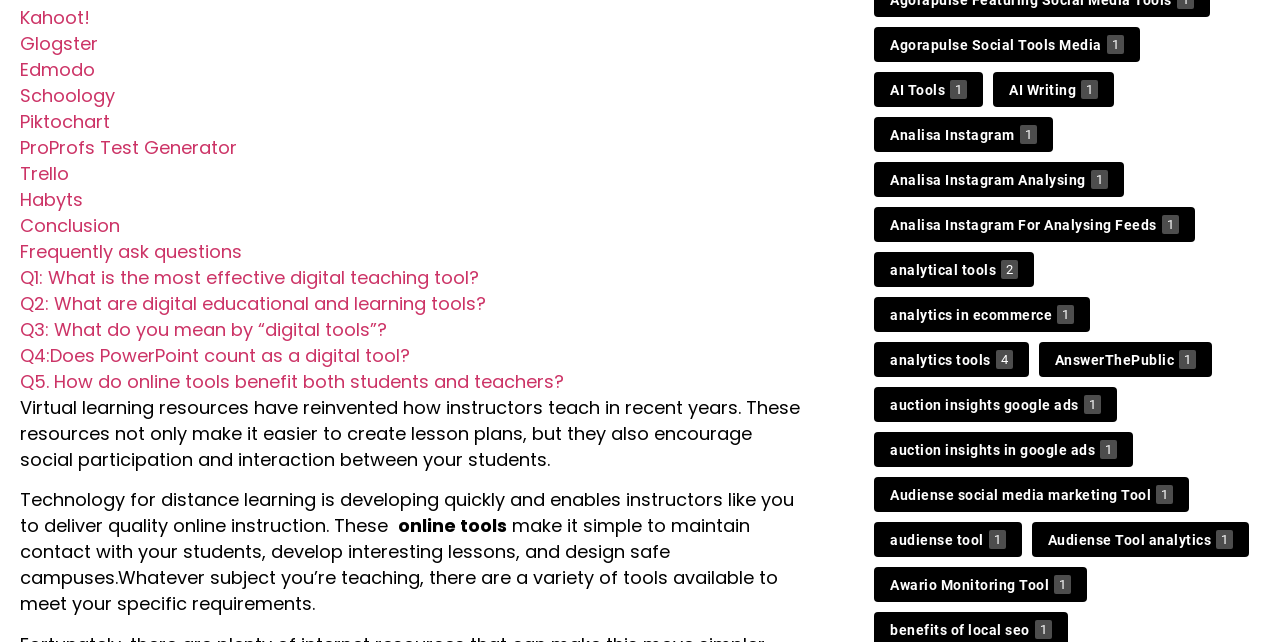Determine the bounding box for the described UI element: "Agorapulse Social Tools Media 1".

[0.683, 0.042, 0.89, 0.097]